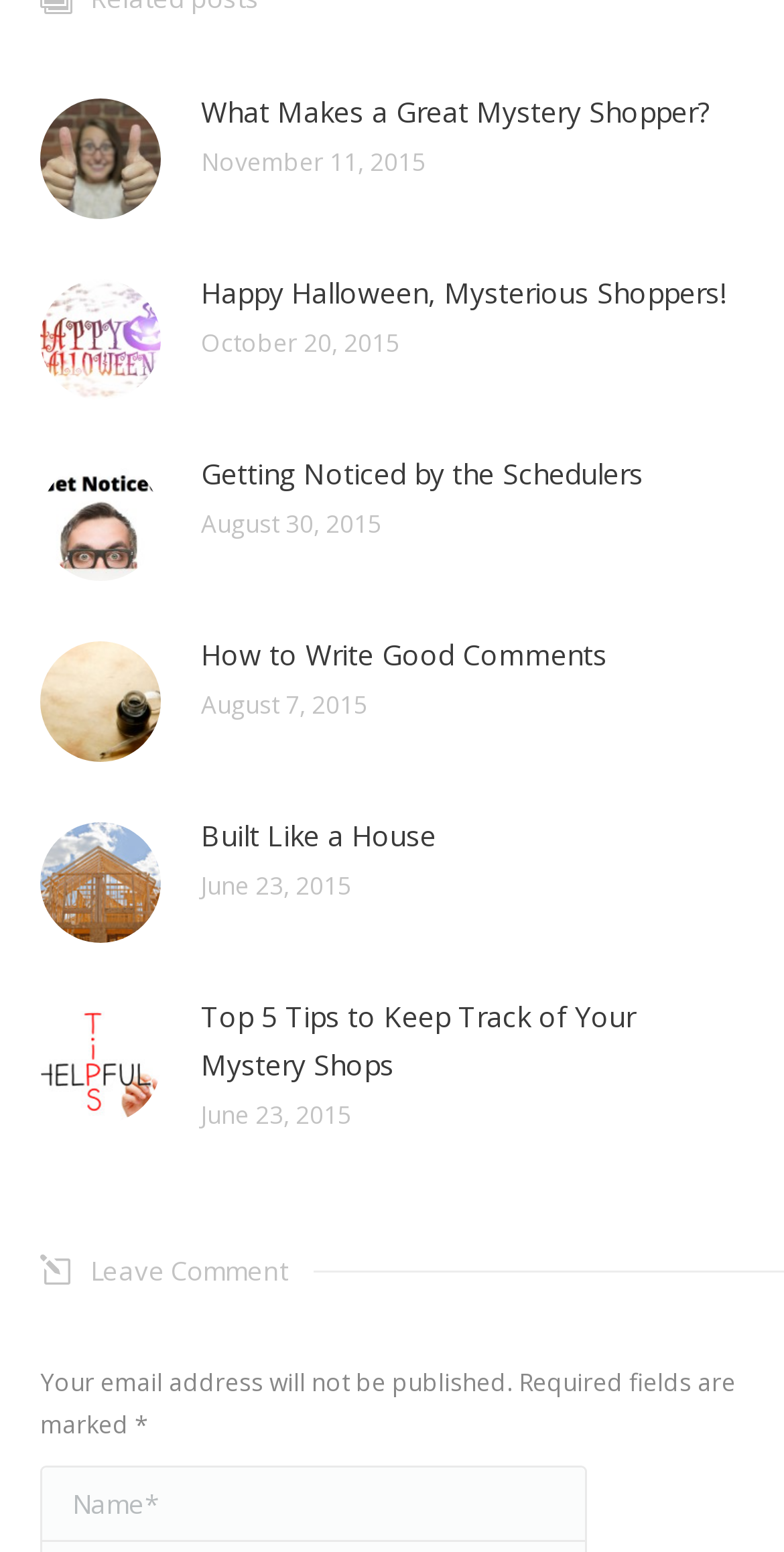Kindly determine the bounding box coordinates for the clickable area to achieve the given instruction: "Click on 'Leave Comment' button".

[0.115, 0.807, 0.367, 0.831]